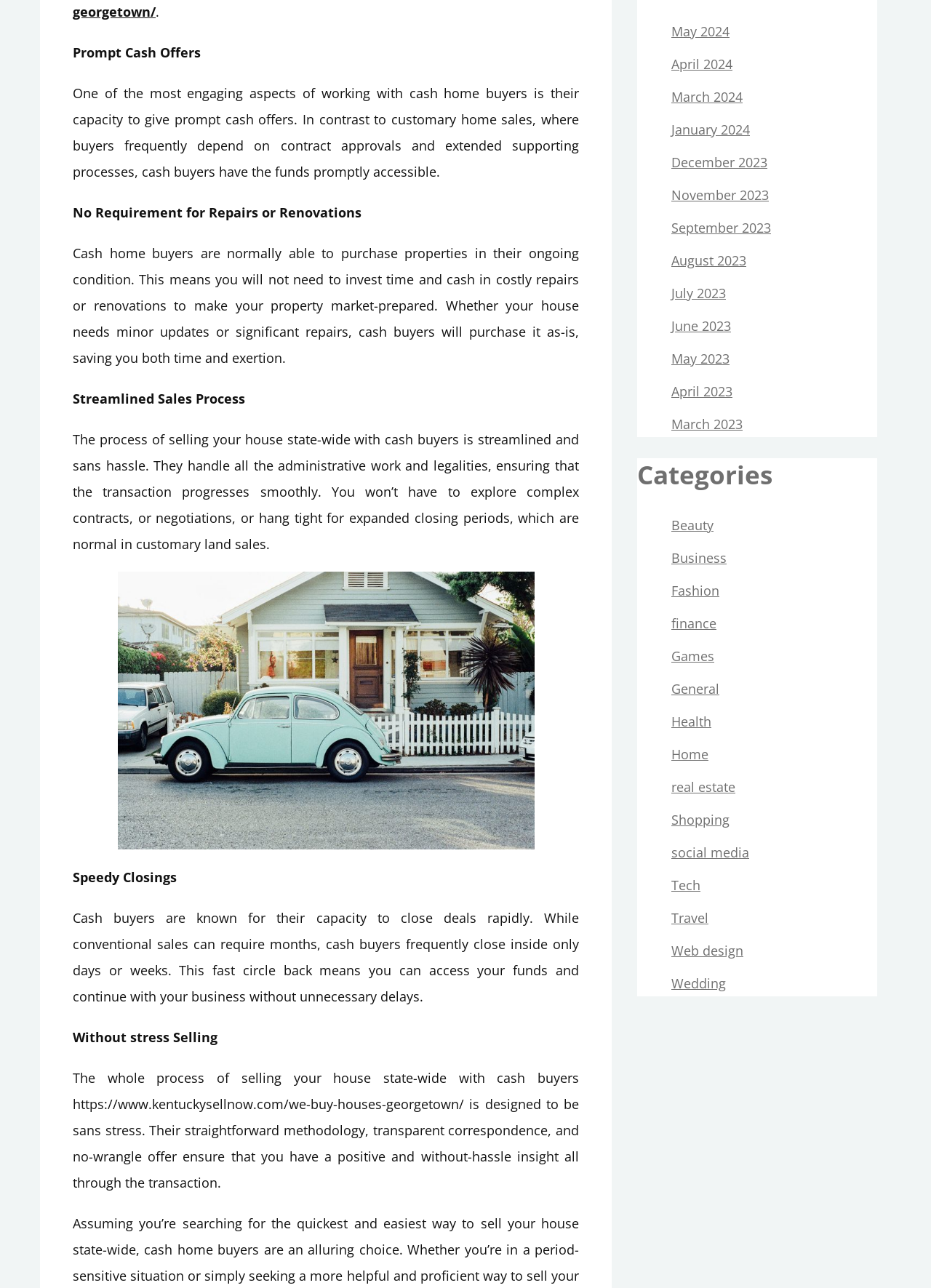What categories are listed on the webpage?
Answer the question using a single word or phrase, according to the image.

Multiple categories